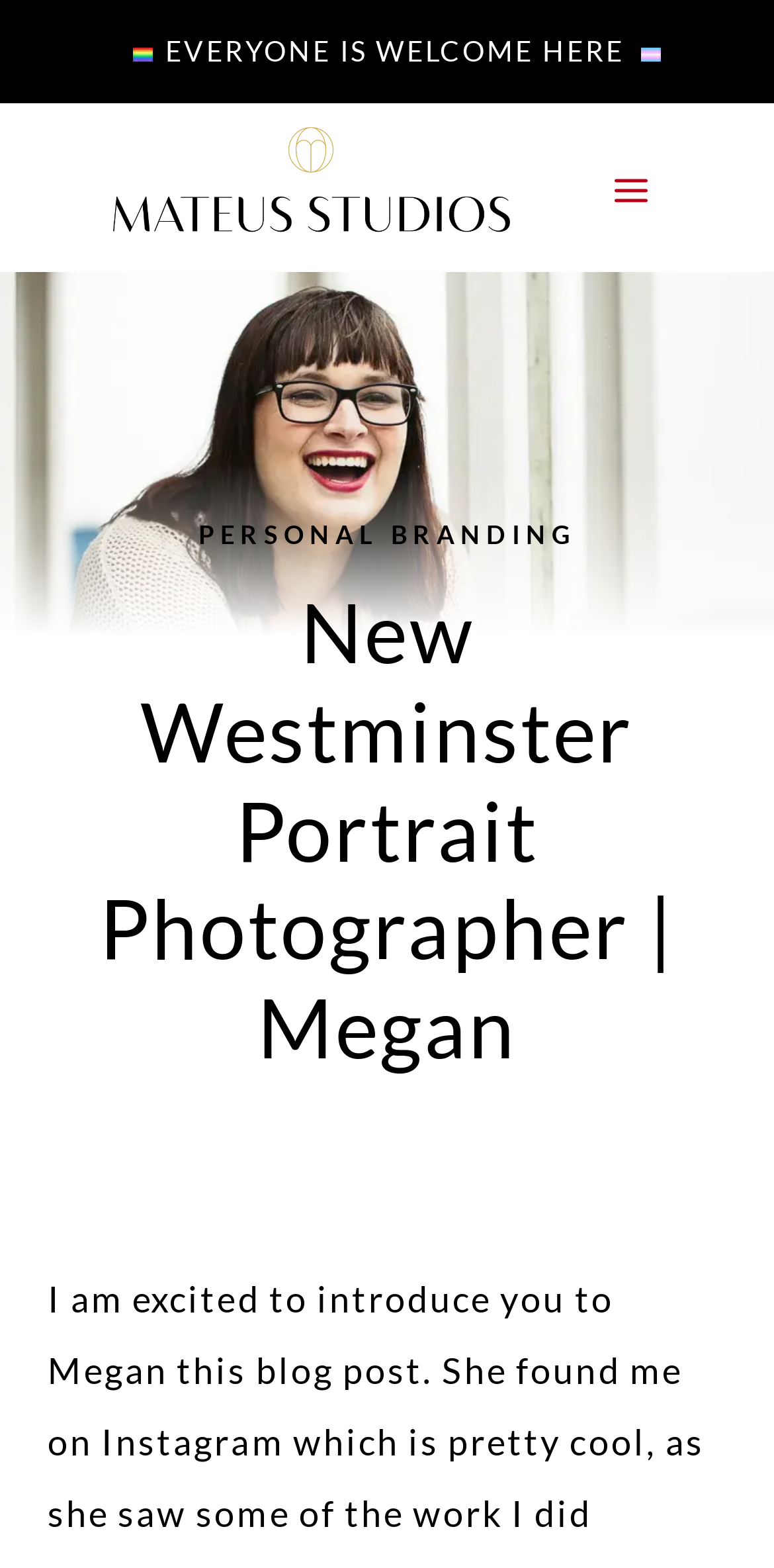What is the photographer's studio name?
Could you answer the question in a detailed manner, providing as much information as possible?

I found the studio name by looking at the link 'Mateus Studios Best Boudoir Photographer' and the image with the same name, which suggests that Mateus Studios is the photographer's studio name.